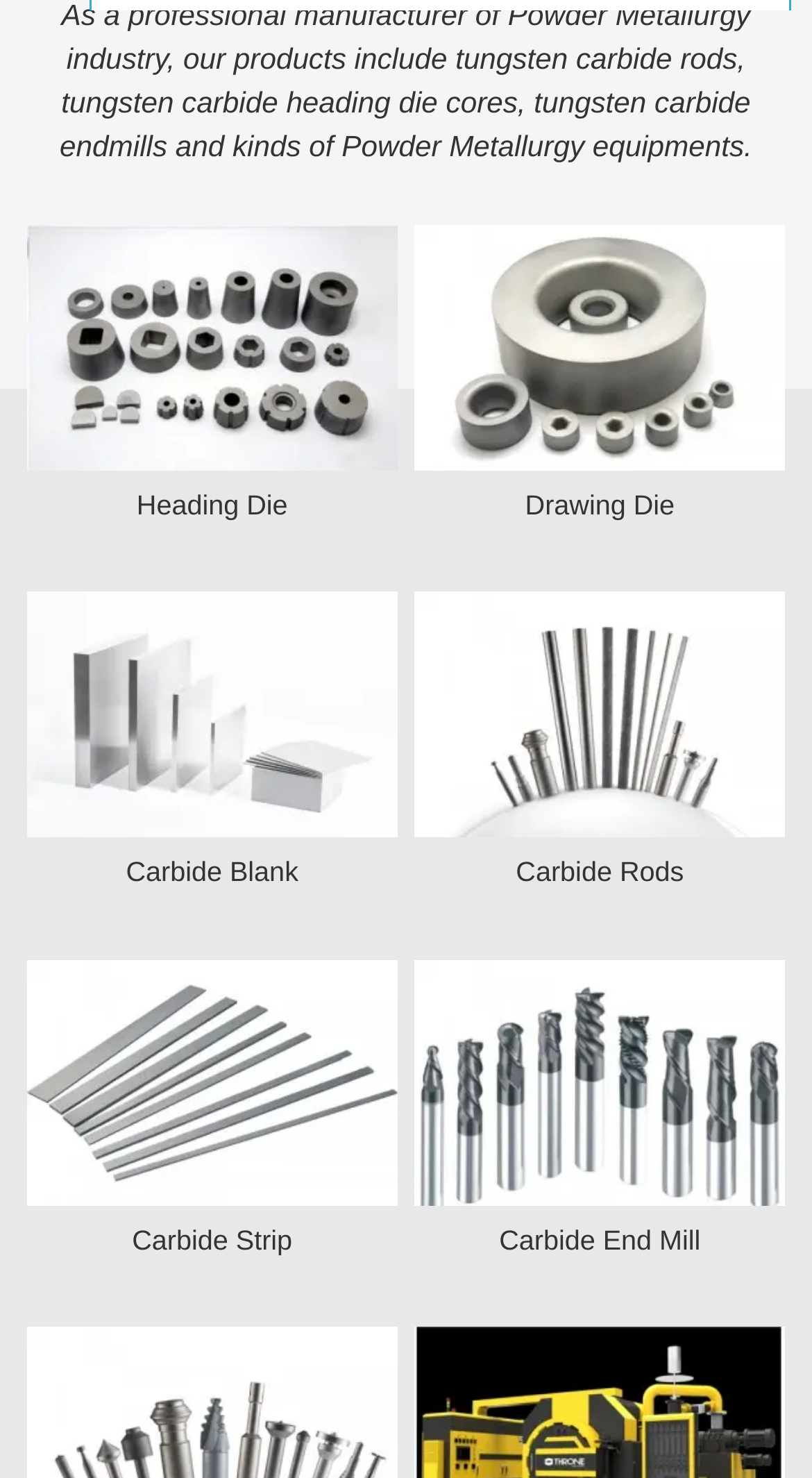Identify the bounding box coordinates of the clickable section necessary to follow the following instruction: "View details of Heading Die". The coordinates should be presented as four float numbers from 0 to 1, i.e., [left, top, right, bottom].

[0.034, 0.152, 0.489, 0.319]